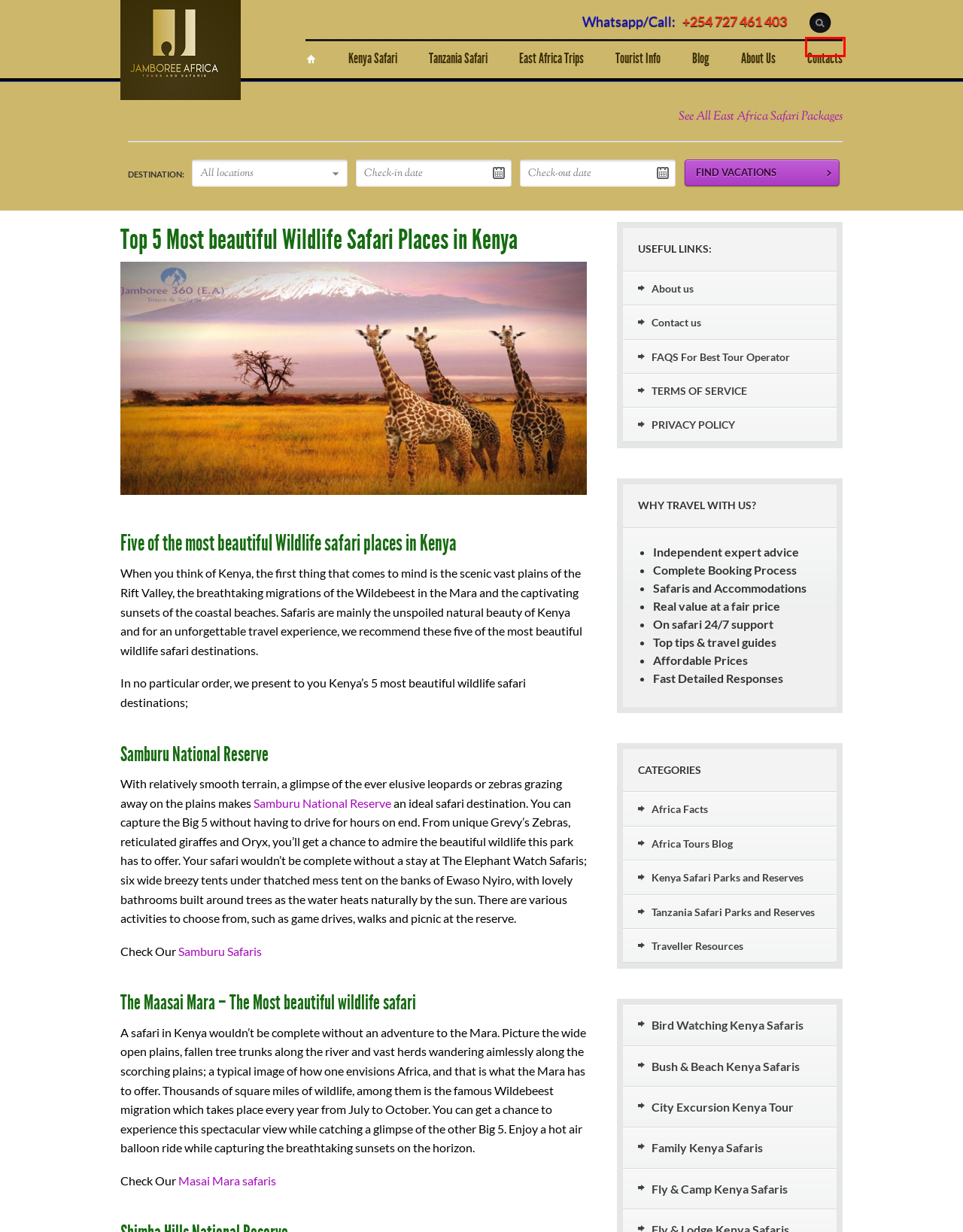You are provided with a screenshot of a webpage that includes a red rectangle bounding box. Please choose the most appropriate webpage description that matches the new webpage after clicking the element within the red bounding box. Here are the candidates:
A. Africa Tours Blog | Get Current News | Plan A Perfect Safari
B. Kenya Safari Parks And Reserves: Wildlife Parks And Reserves
C. Safari Bookings Terms And Conditions: Best East Africa Tours
D. Bird Watching Safaris Kenya: Best Birding Tours In Kenya
E. Bush And Beach Kenya Safari: Best Wildlife And Beach Holiday
F. Kenya Family Safaris: Best Family Holiday Tours In Kenya
G. Safari Booking Contacts: No 1. Best Safari Rates In Africa
H. Traveller Resources: Africa Travel Tips And Safari Advisory

G